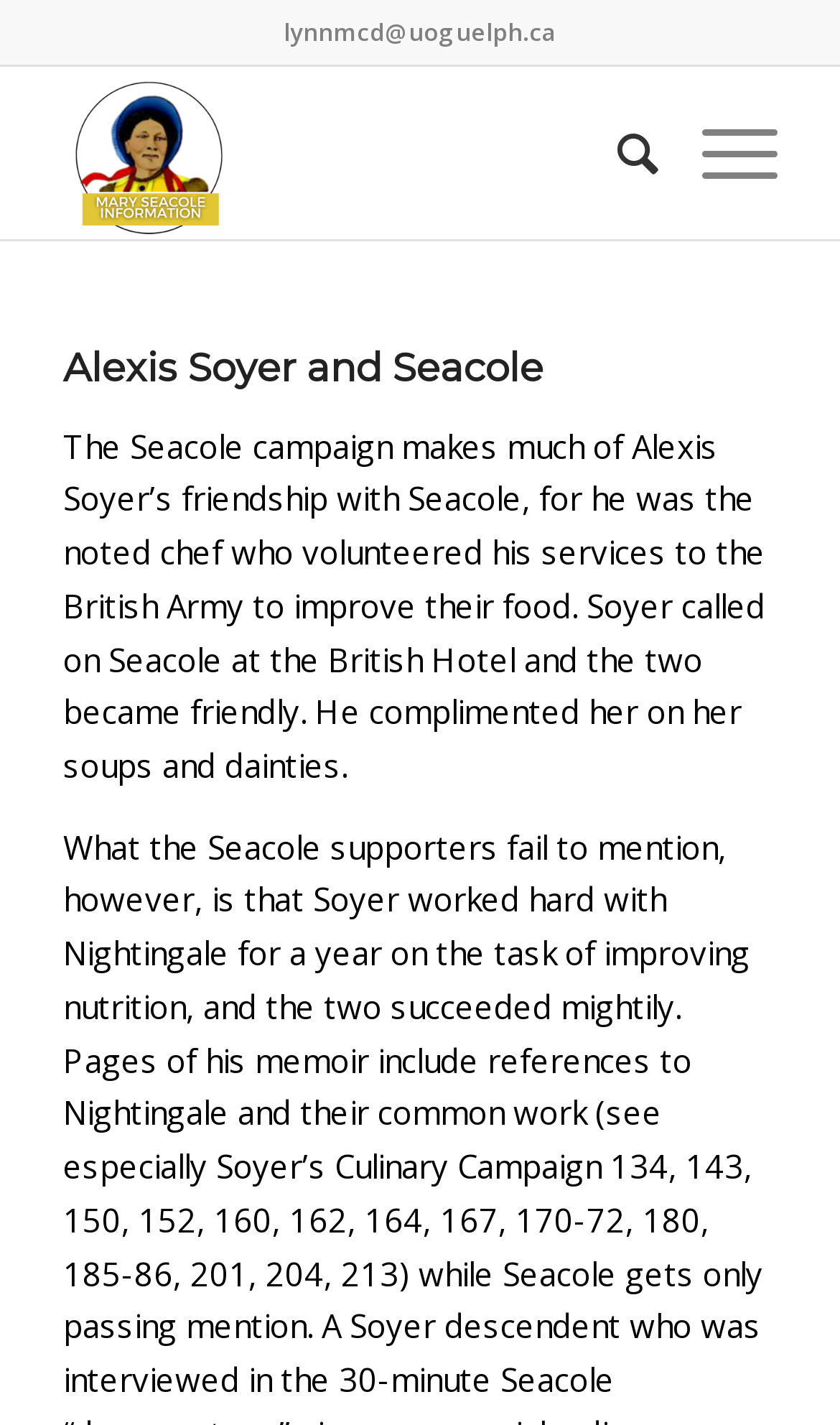Explain the contents of the webpage comprehensively.

The webpage is about Mary Seacole, with a focus on her relationship with Alexis Soyer. At the top of the page, there is an email address "lynnmcd@uoguelph.ca" displayed prominently. Below this, there is a table with three main sections. On the left, there is a link to "Mary Seacole" accompanied by an image of her. In the middle, there is a search function, and on the right, there is a menu item labeled "Menu". 

Underneath the table, there is a heading that reads "Alexis Soyer and Seacole". Below this heading, there is a block of text that describes the friendship between Soyer and Seacole, mentioning how Soyer complimented Seacole on her cooking. The text is quite lengthy and takes up a significant portion of the page.